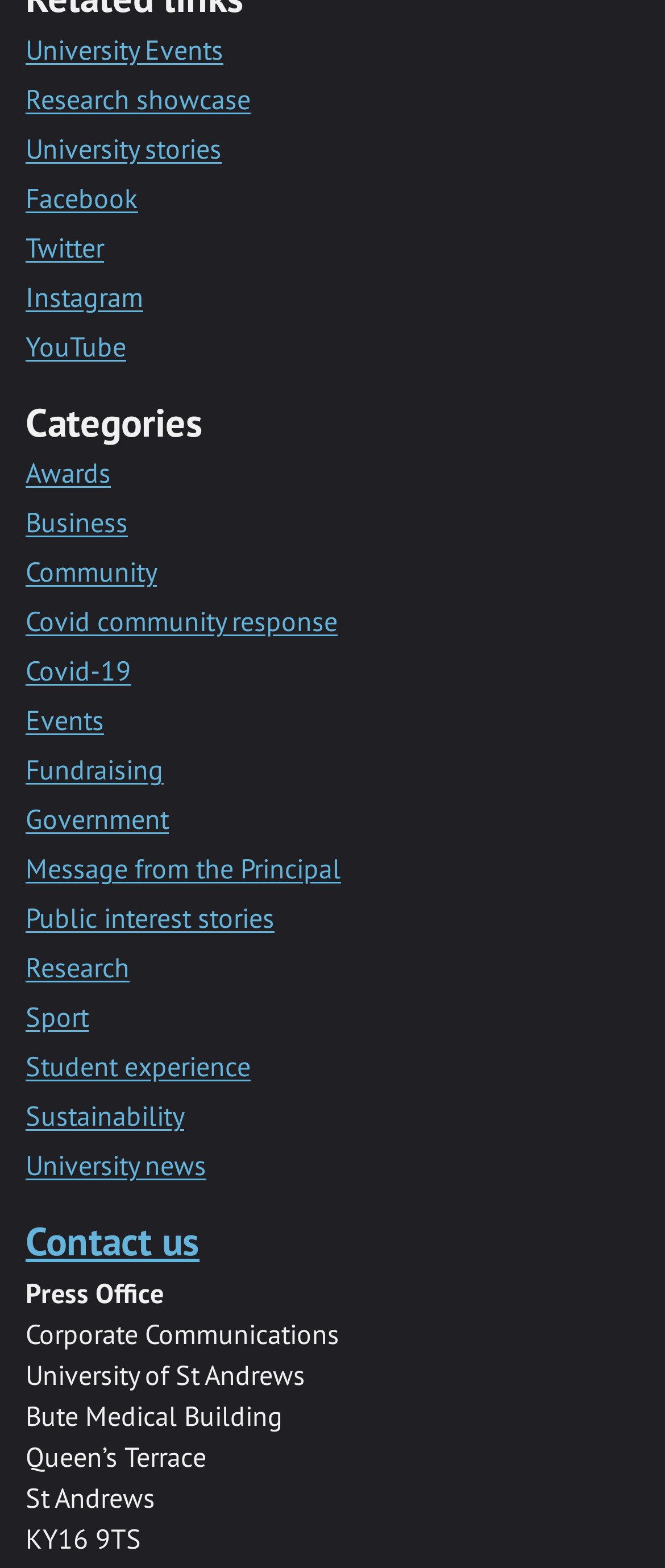Identify the bounding box for the element characterized by the following description: "Message from the Principal".

[0.038, 0.543, 0.513, 0.565]